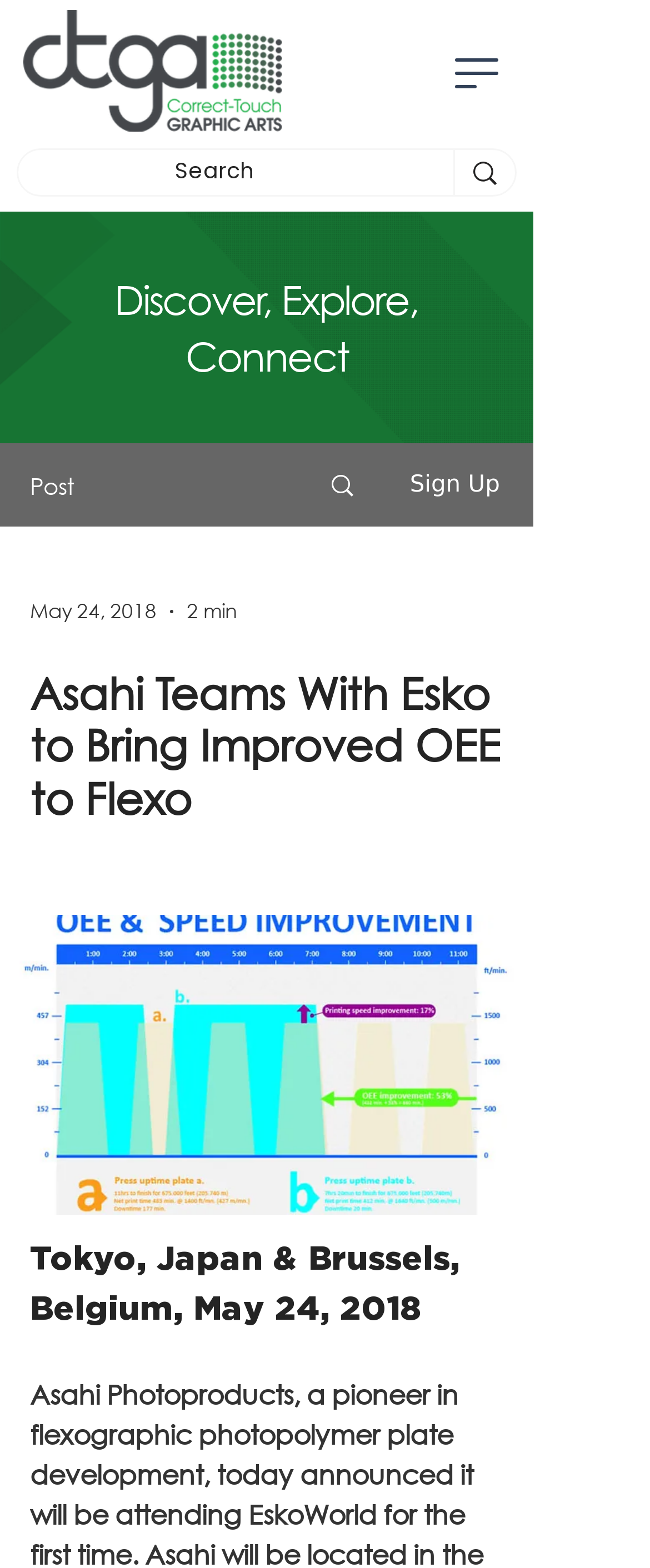Determine the bounding box for the described HTML element: "aria-label="Open navigation menu"". Ensure the coordinates are four float numbers between 0 and 1 in the format [left, top, right, bottom].

[0.669, 0.02, 0.797, 0.073]